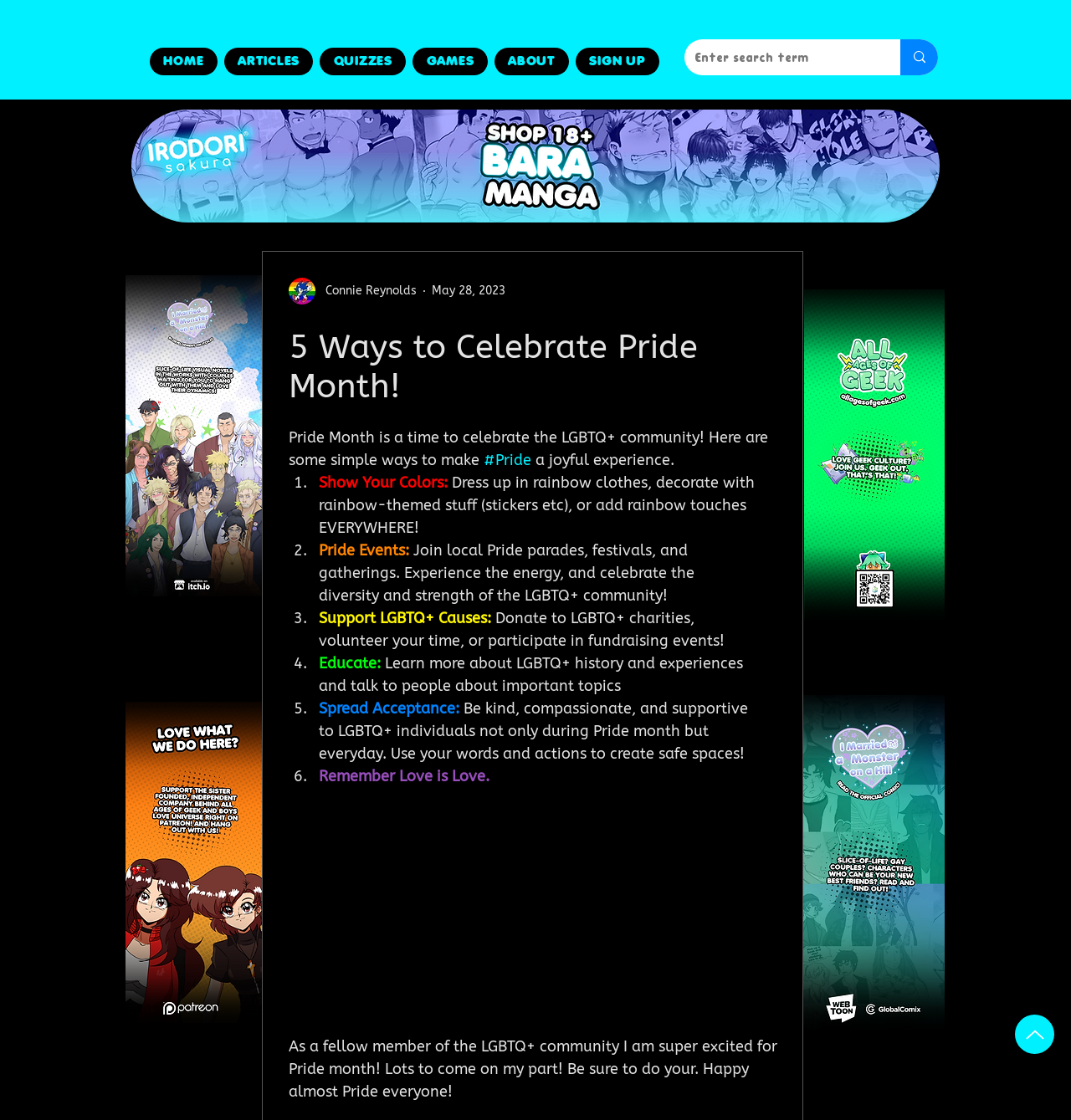Summarize the webpage with a detailed and informative caption.

This webpage is about celebrating Pride Month, with a focus on simple ways to make it a joyful experience. At the top, there is a navigation bar with links to "HOME", "ARTICLES", "QUIZZES", "GAMES", "ABOUT", and "SIGN UP". Below the navigation bar, there is a search box with a magnifying glass icon.

On the left side of the page, there is a section with the writer's picture, name "Connie Reynolds", and the date "May 28, 2023". Next to this section, there is a heading "5 Ways to Celebrate Pride Month!".

The main content of the page is an article with five ways to celebrate Pride Month. The article starts with a brief introduction, followed by a list of five points, each with a number and a brief description. The points are: "Show Your Colors", "Pride Events", "Support LGBTQ+ Causes", "Educate", and "Spread Acceptance". Each point has a brief description explaining how to celebrate Pride Month.

Throughout the page, there are several advertisements, including images for "Irodori Comics Ad Boys Love Universe", "All Ages of Geek Ad", "I Married A Monster On A Hill Visual Novel", "I Married A Monster On A Hill Comic Ad", and "All Ages of Geek Patreon". These ads are placed at the top, middle, and bottom of the page.

At the very bottom of the page, there is a link to go "Up", which likely takes the user back to the top of the page.